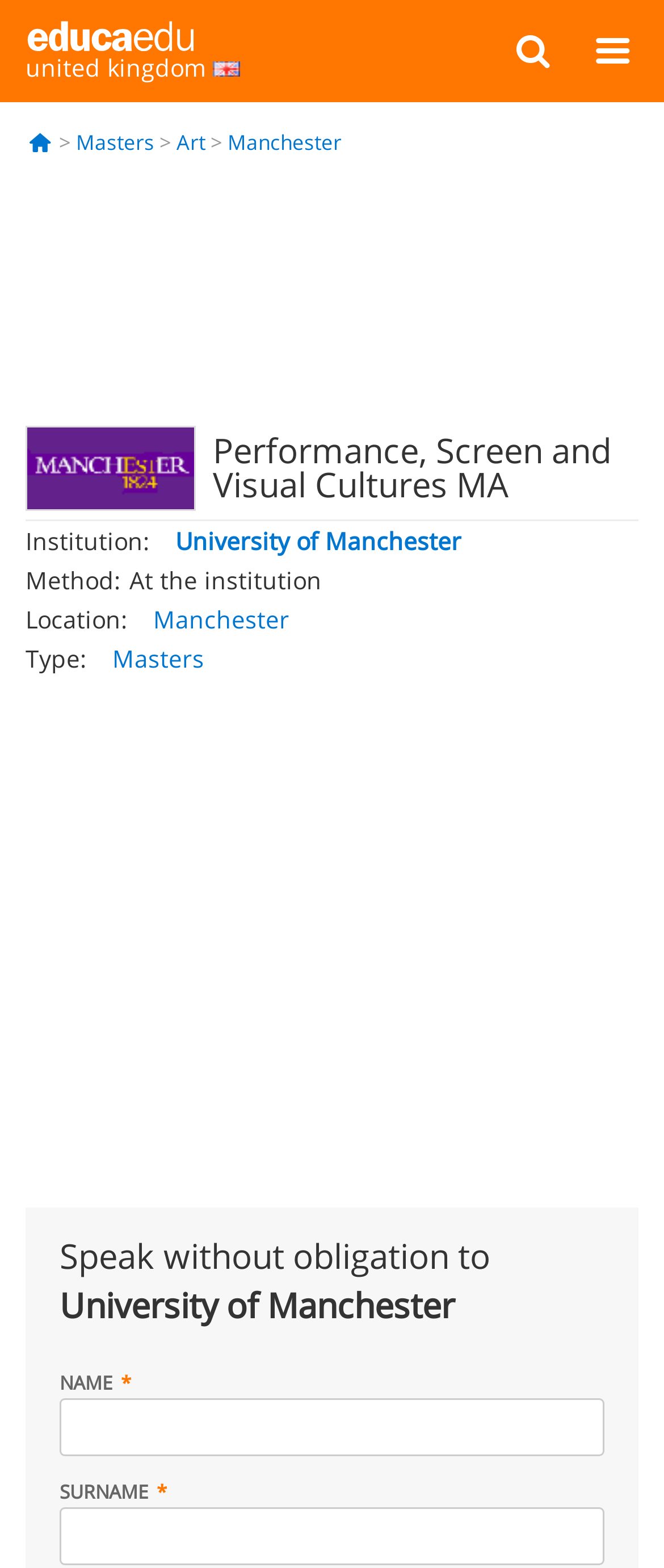What is the name of the university?
Provide an in-depth and detailed explanation in response to the question.

I found the answer by looking at the link element with the text 'University of Manchester' which appears multiple times on the webpage, indicating that it is the name of the university.